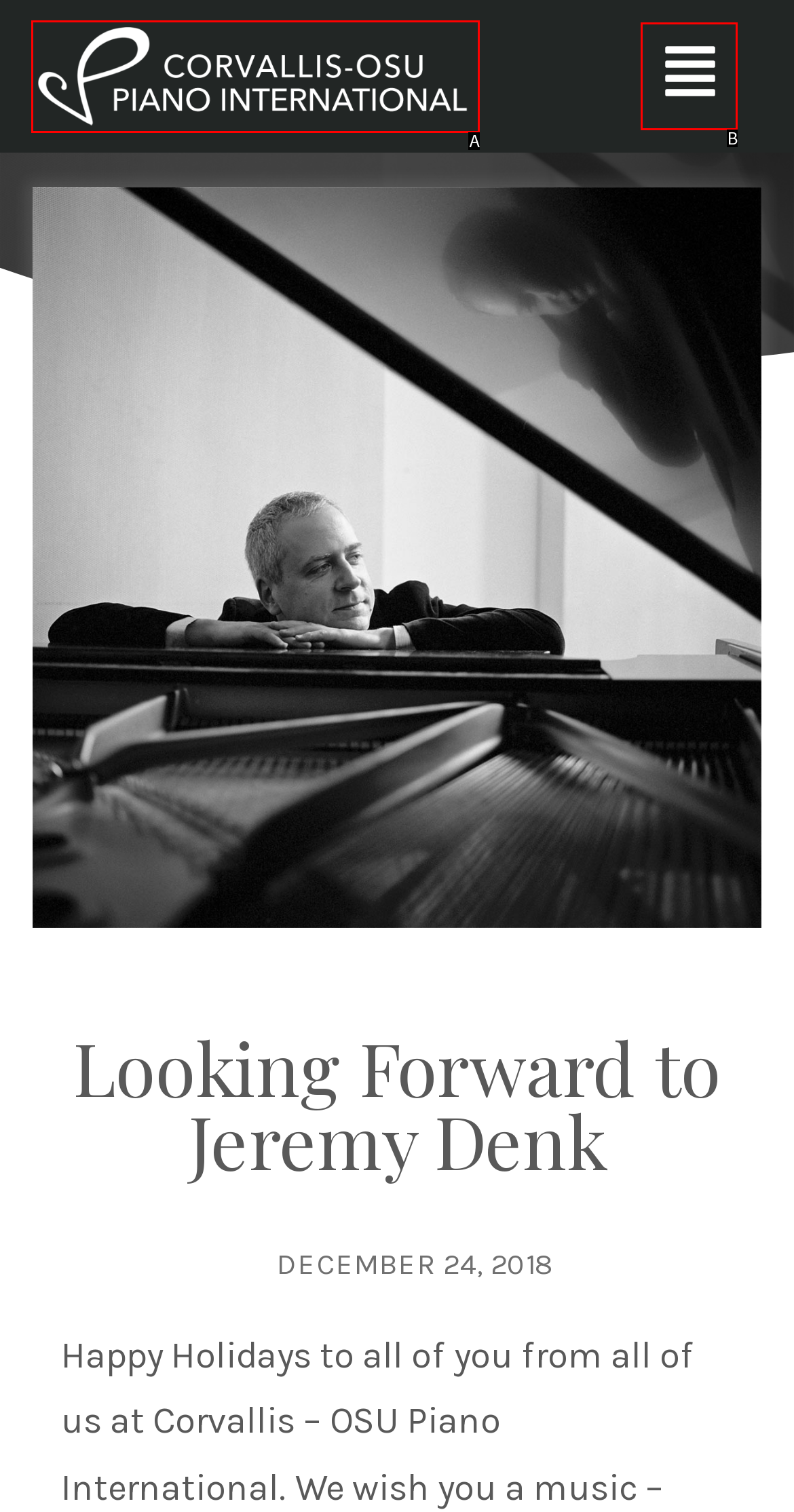Tell me which one HTML element best matches the description: parent_node: STEINWAY PIANO SERIES Answer with the option's letter from the given choices directly.

B